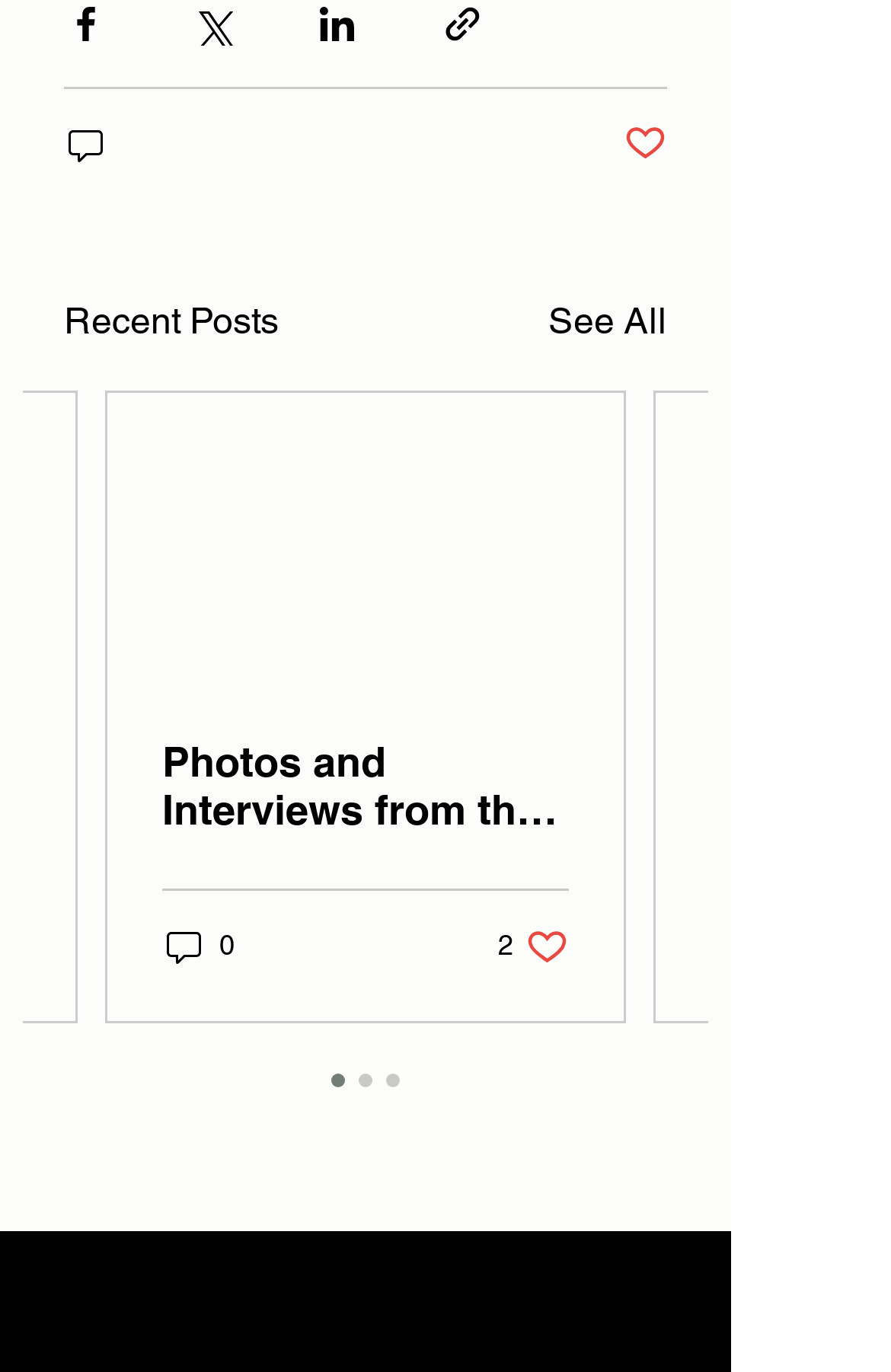Kindly respond to the following question with a single word or a brief phrase: 
How many social media sharing options are available?

4